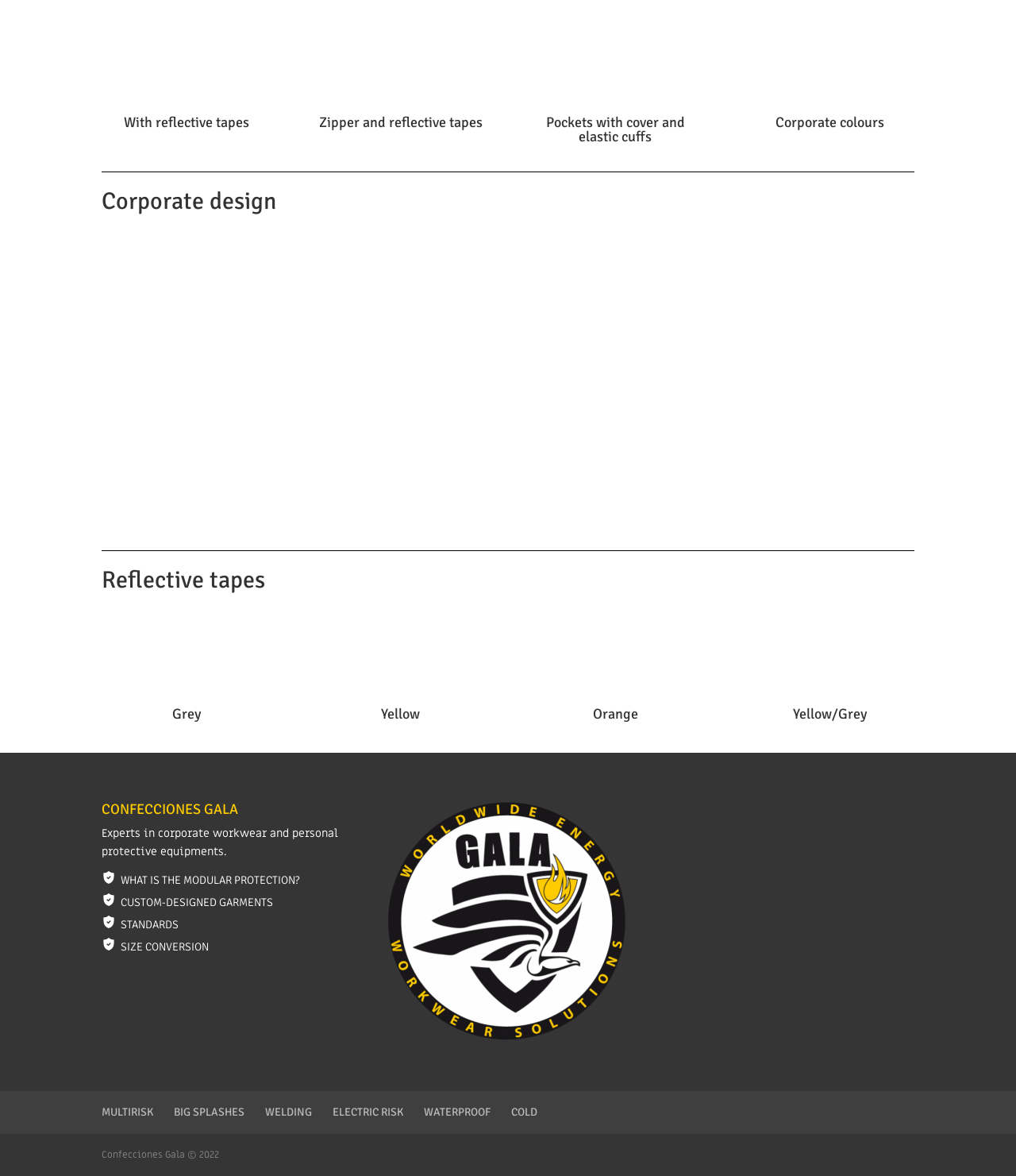Given the element description What is the modular protection?, specify the bounding box coordinates of the corresponding UI element in the format (top-left x, top-left y, bottom-right x, bottom-right y). All values must be between 0 and 1.

[0.119, 0.743, 0.295, 0.754]